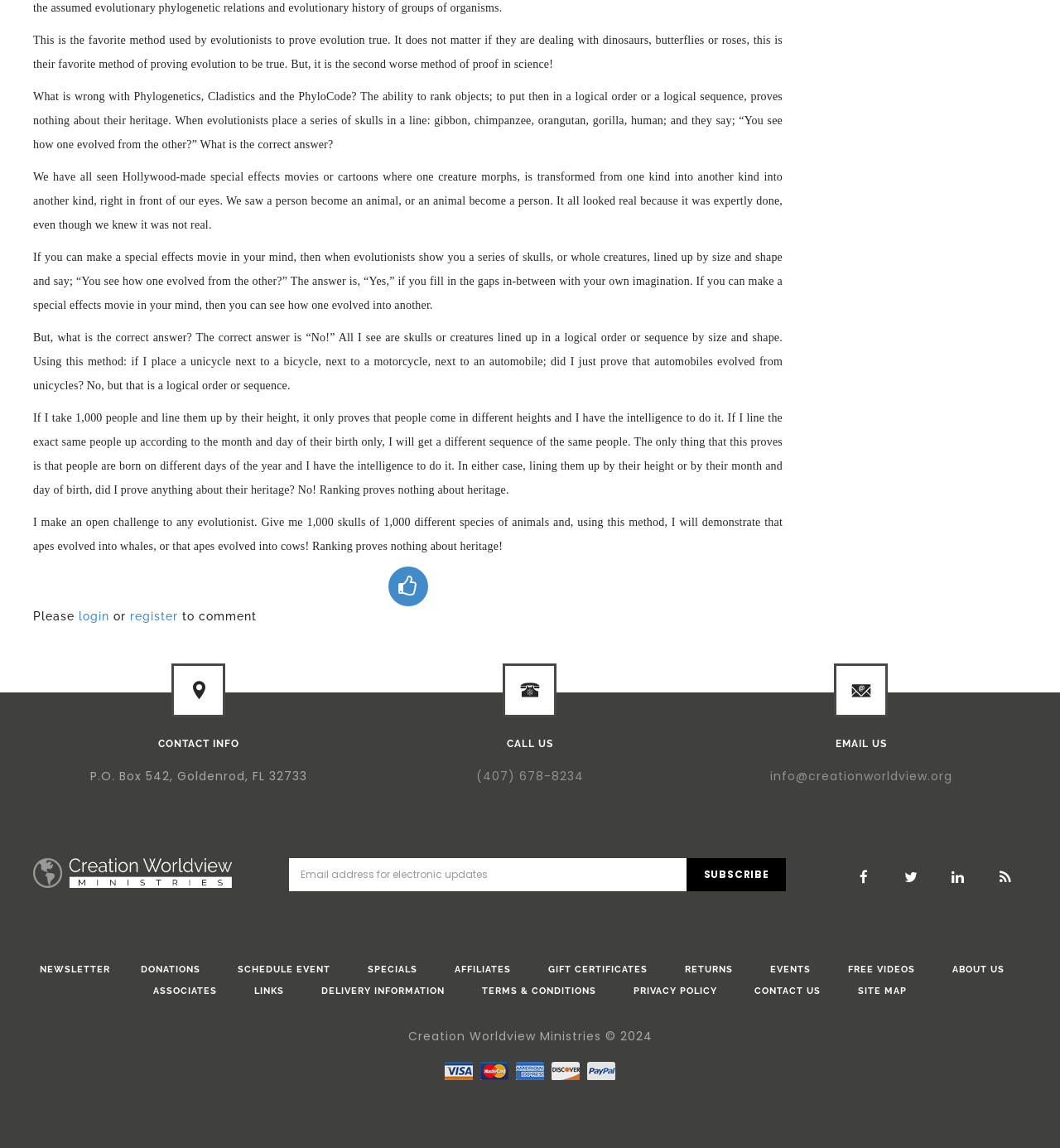Please identify the bounding box coordinates of the element's region that I should click in order to complete the following instruction: "register". The bounding box coordinates consist of four float numbers between 0 and 1, i.e., [left, top, right, bottom].

[0.123, 0.531, 0.168, 0.543]